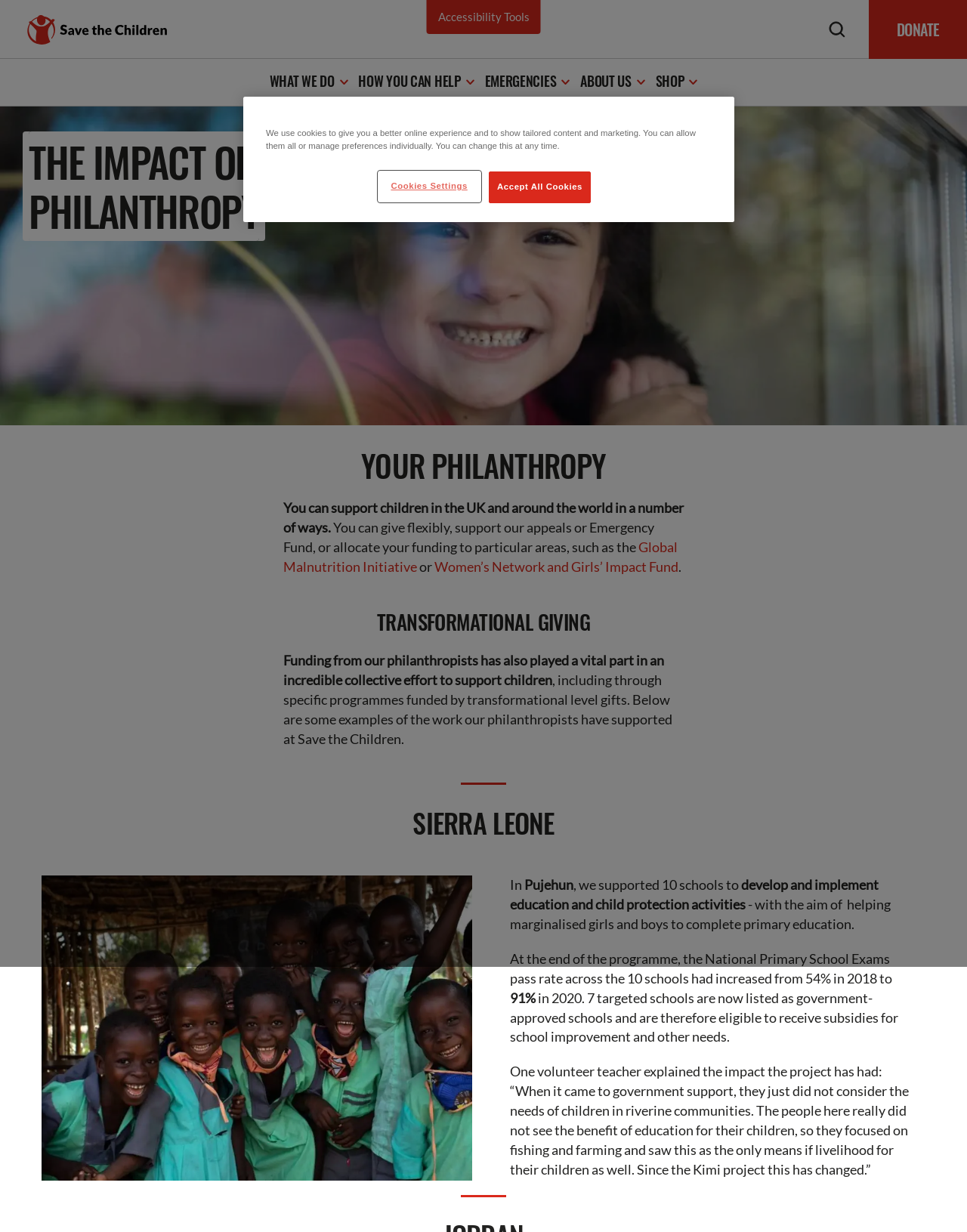Please identify the bounding box coordinates of the region to click in order to complete the given instruction: "Click on the 'Free Lead2pass Dumps VCE' link". The coordinates should be four float numbers between 0 and 1, i.e., [left, top, right, bottom].

None